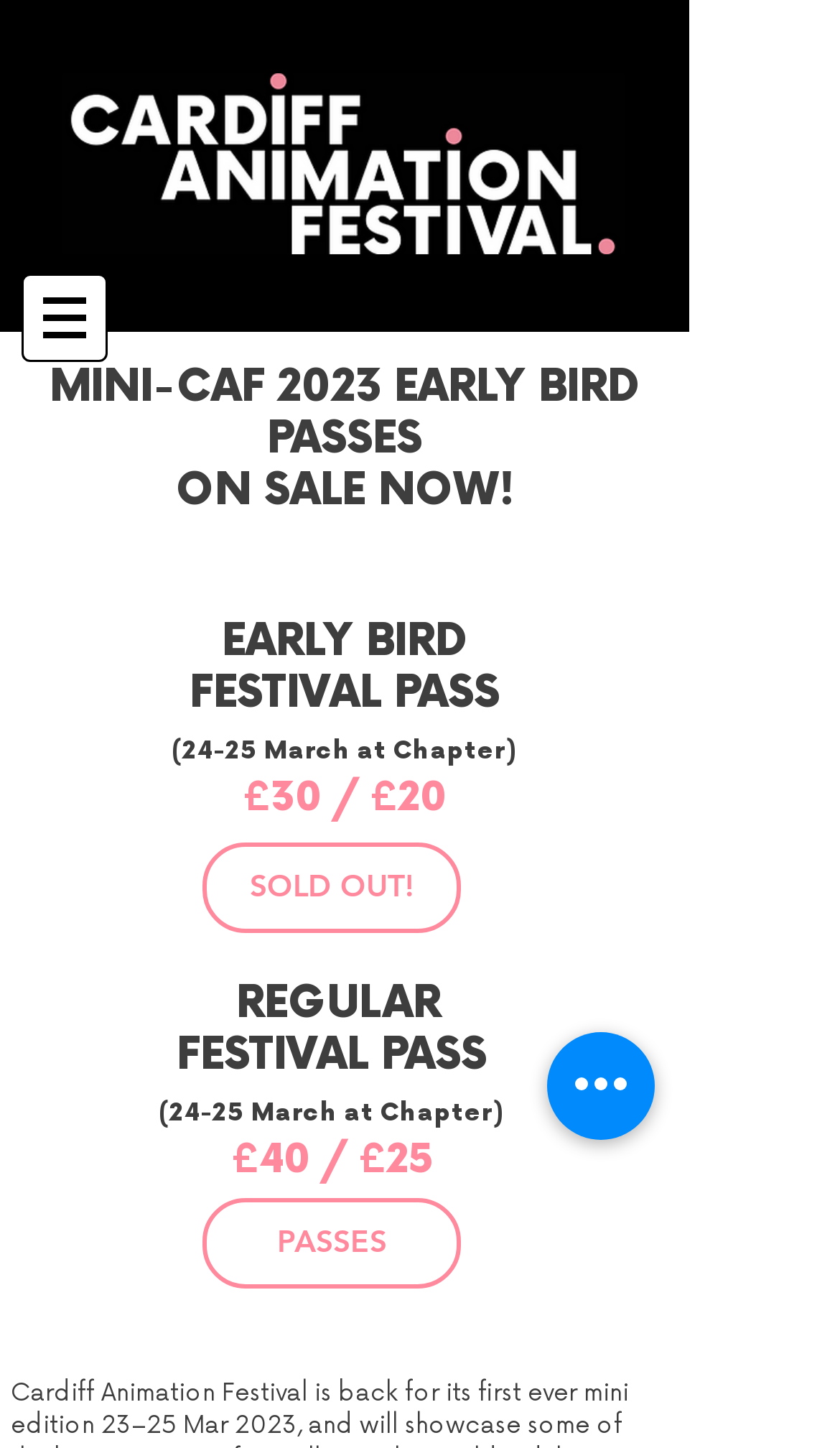What is the price of the Early Bird Festival Pass?
Analyze the screenshot and provide a detailed answer to the question.

The price of the Early Bird Festival Pass is mentioned in the heading on the webpage as 'EARLY BIRD FESTIVAL PASS (24-25 March at Chapter) £30 / £20'. This indicates that the pass costs £30 for one category of people and £20 for another category.